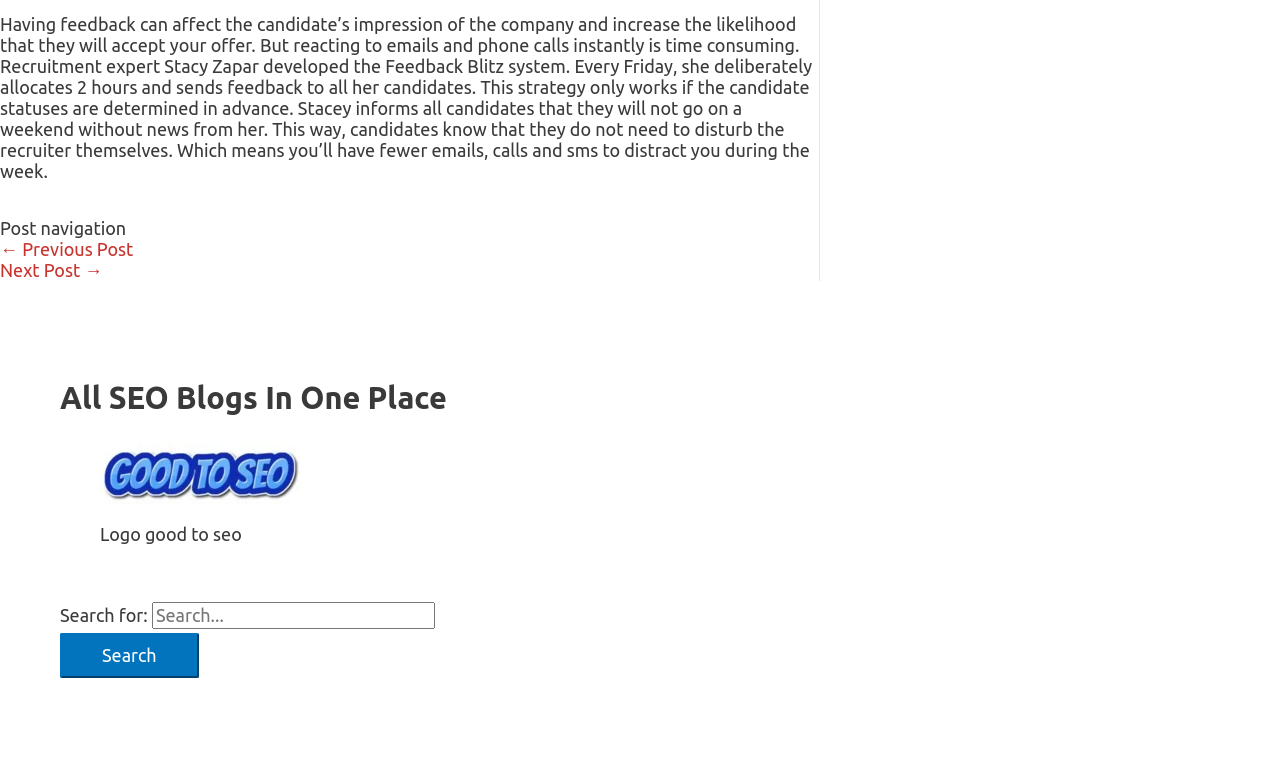Give a one-word or short-phrase answer to the following question: 
What is the logo of the website?

Good to SEO